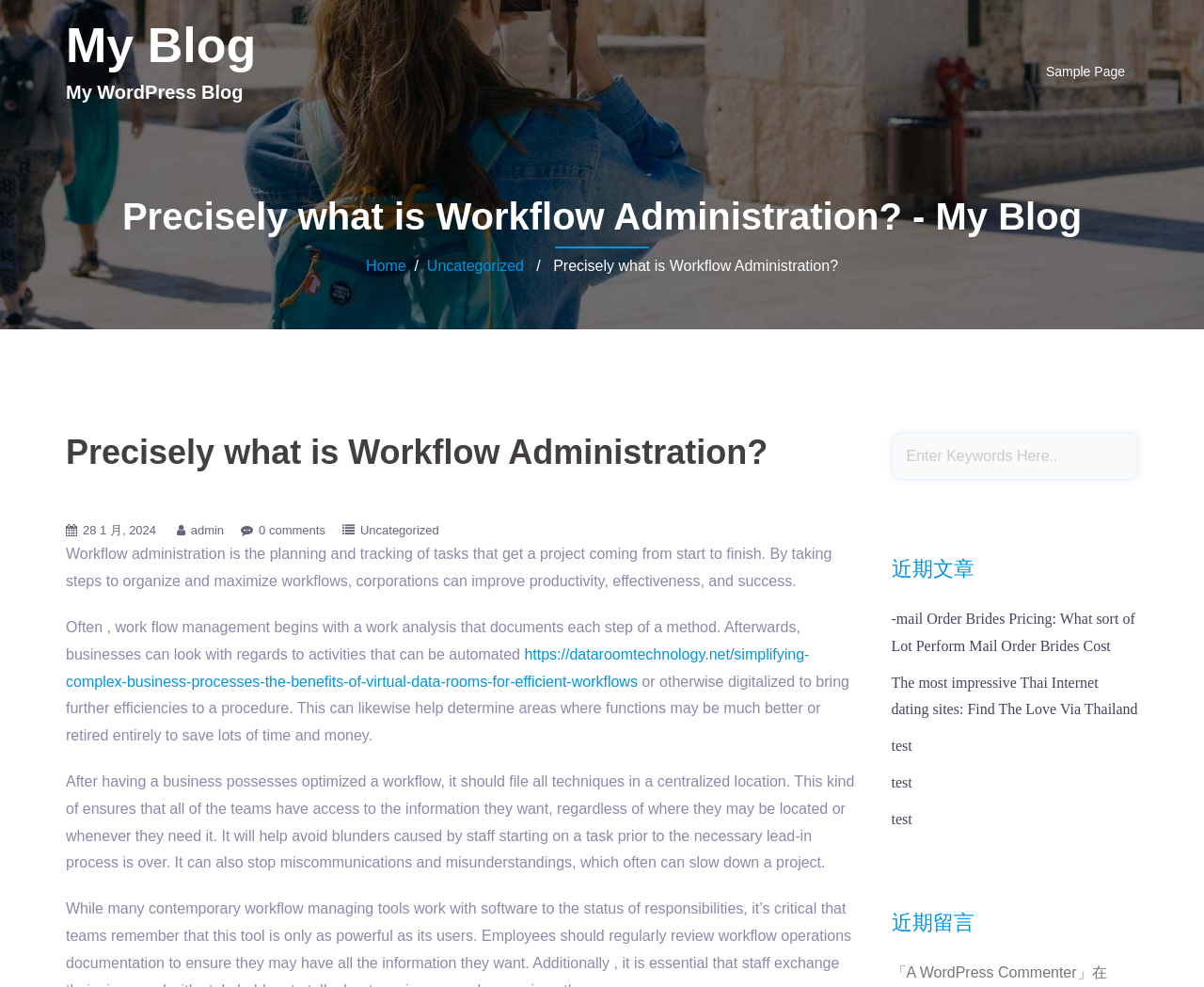Please specify the bounding box coordinates of the region to click in order to perform the following instruction: "Search for keywords".

[0.74, 0.439, 0.945, 0.486]